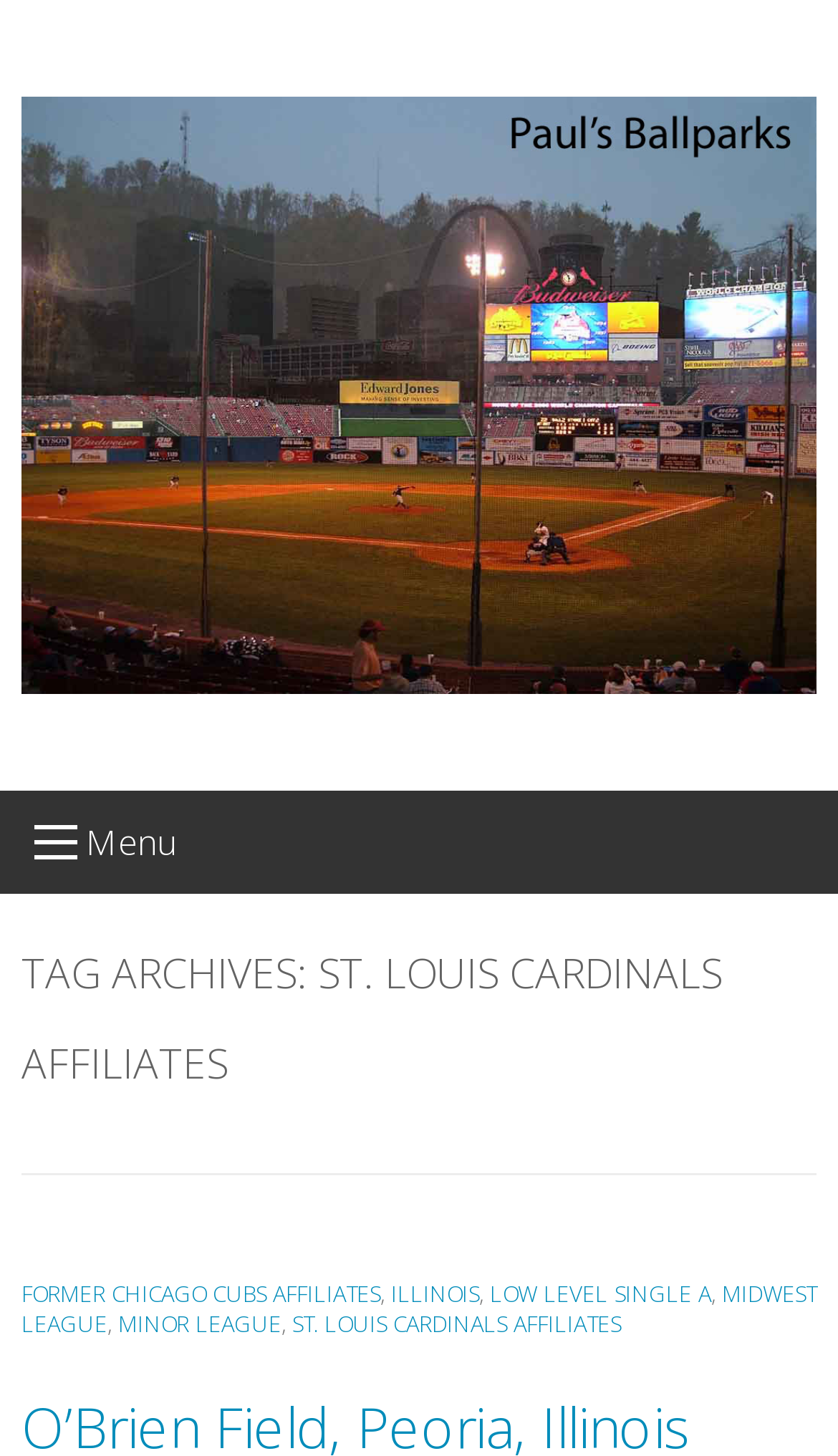Please find the bounding box coordinates for the clickable element needed to perform this instruction: "click the Paul’s Ballparks link".

[0.026, 0.253, 0.974, 0.285]